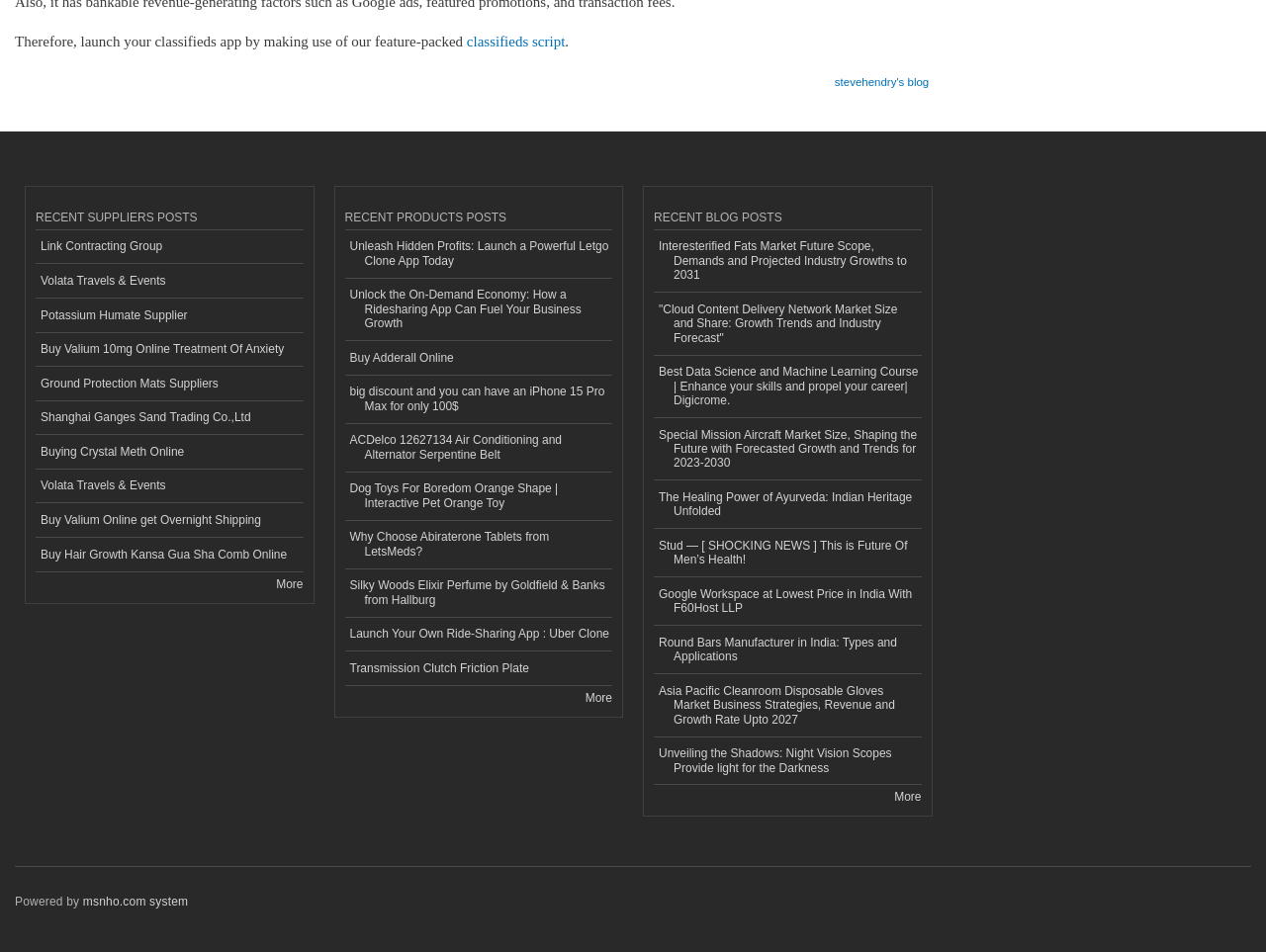Provide the bounding box coordinates of the UI element this sentence describes: "classifieds script".

[0.369, 0.036, 0.446, 0.052]